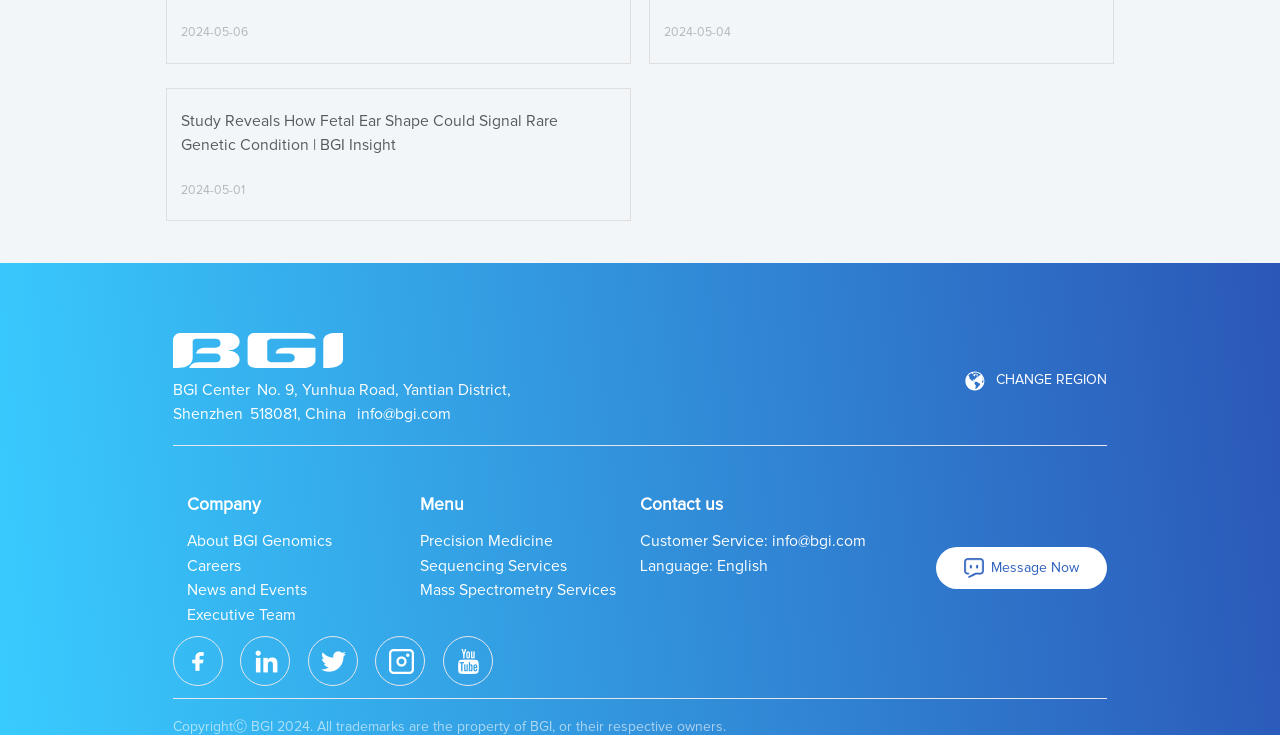Determine the bounding box coordinates of the clickable element to complete this instruction: "Contact customer service". Provide the coordinates in the format of four float numbers between 0 and 1, [left, top, right, bottom].

[0.5, 0.727, 0.677, 0.747]